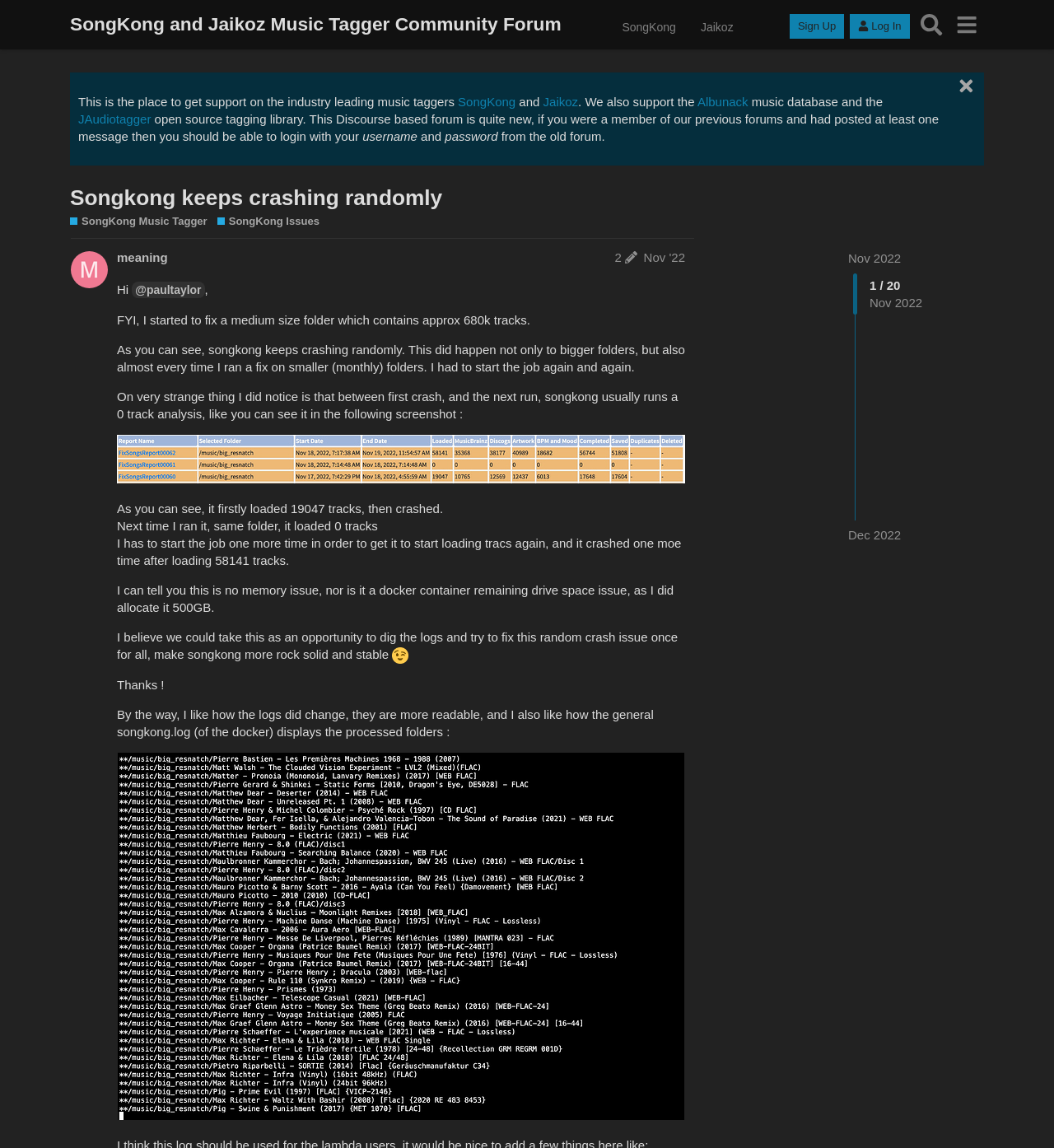Based on the element description: "image2400×1554 1.43 MB", identify the bounding box coordinates for this UI element. The coordinates must be four float numbers between 0 and 1, listed as [left, top, right, bottom].

[0.111, 0.656, 0.65, 0.976]